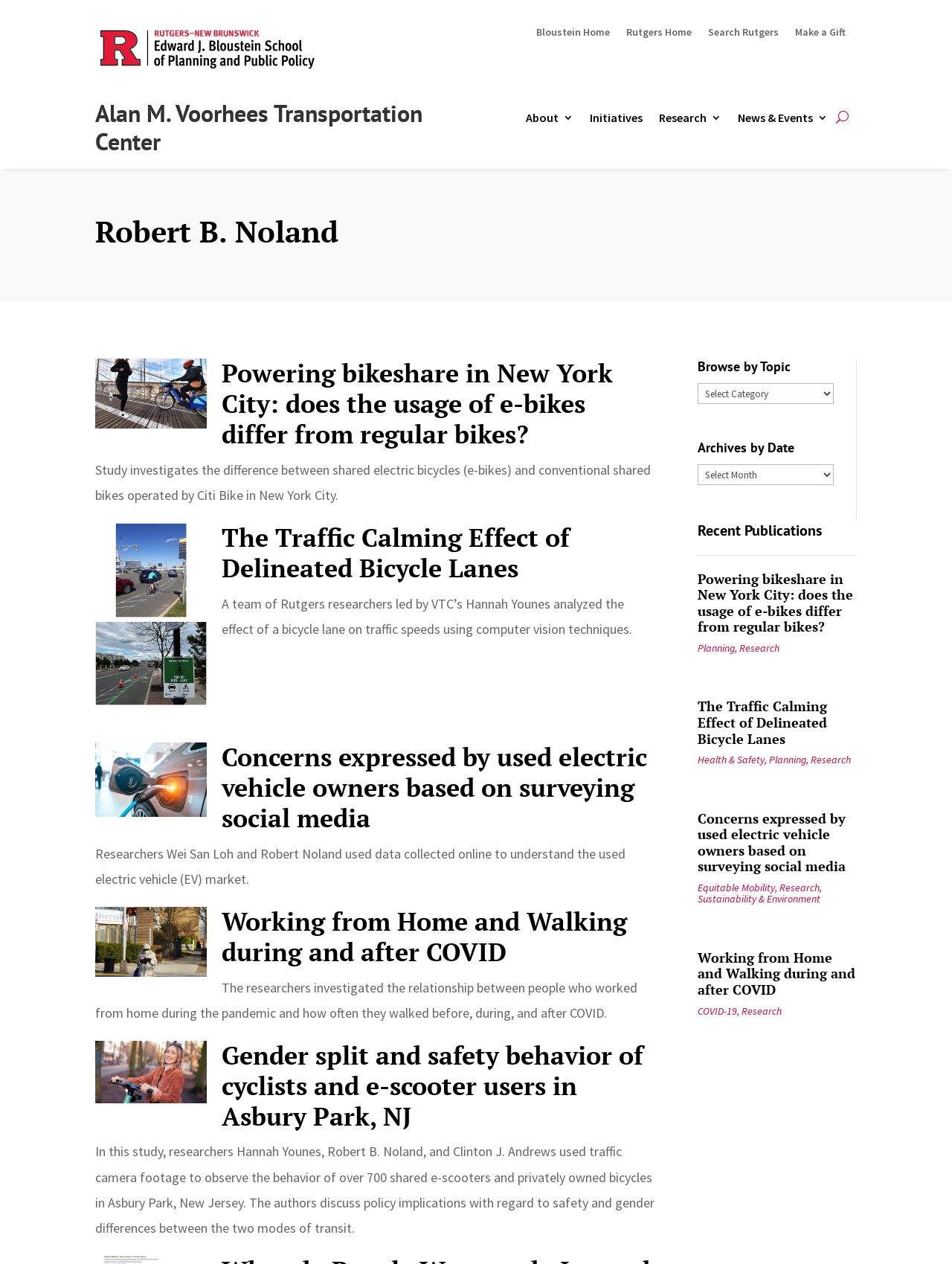Answer briefly with one word or phrase:
What is the purpose of the combobox 'Browse by Topic'?

To browse publications by topic